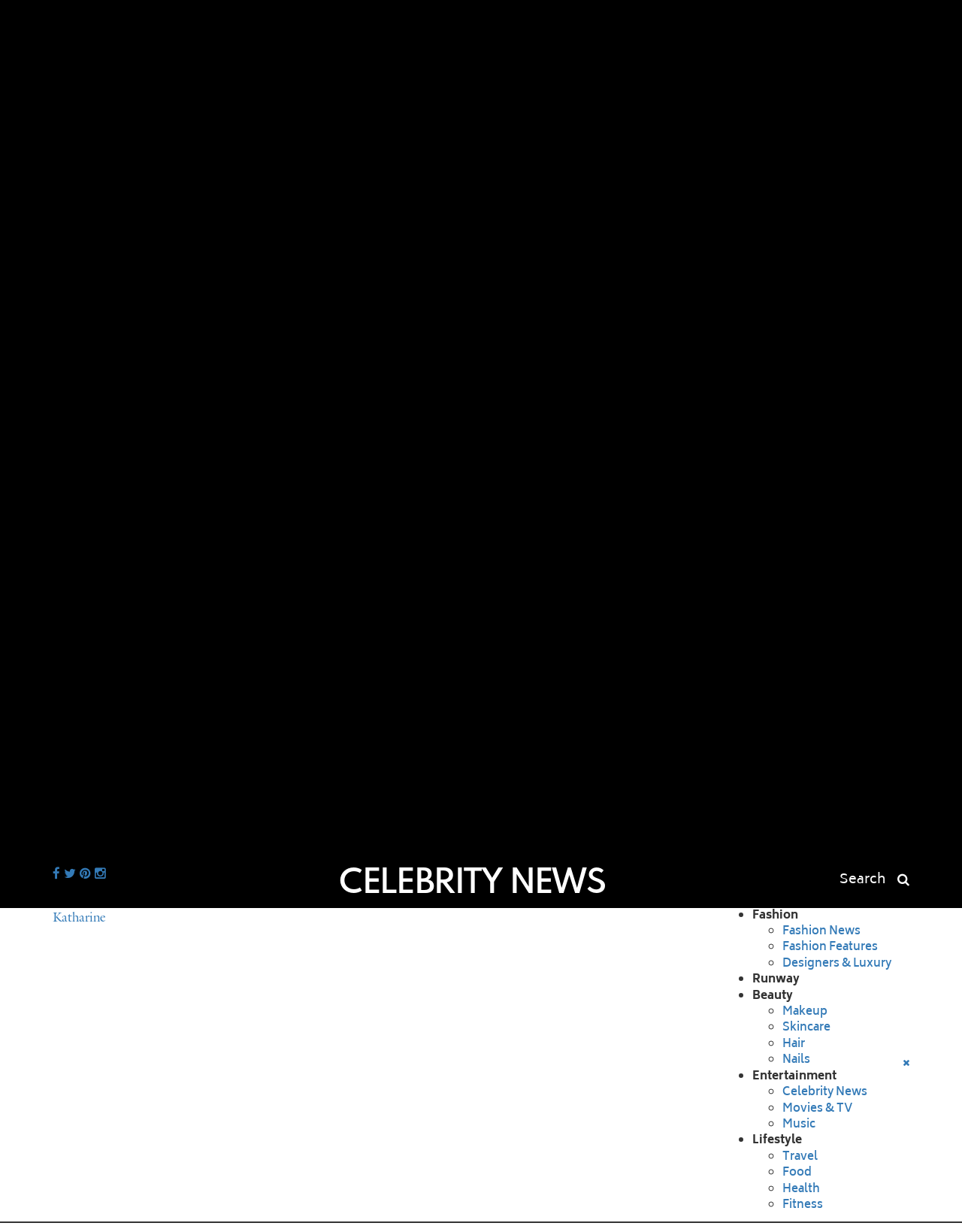Identify the bounding box coordinates for the UI element mentioned here: "bring your products overseas". Provide the coordinates as four float values between 0 and 1, i.e., [left, top, right, bottom].

None